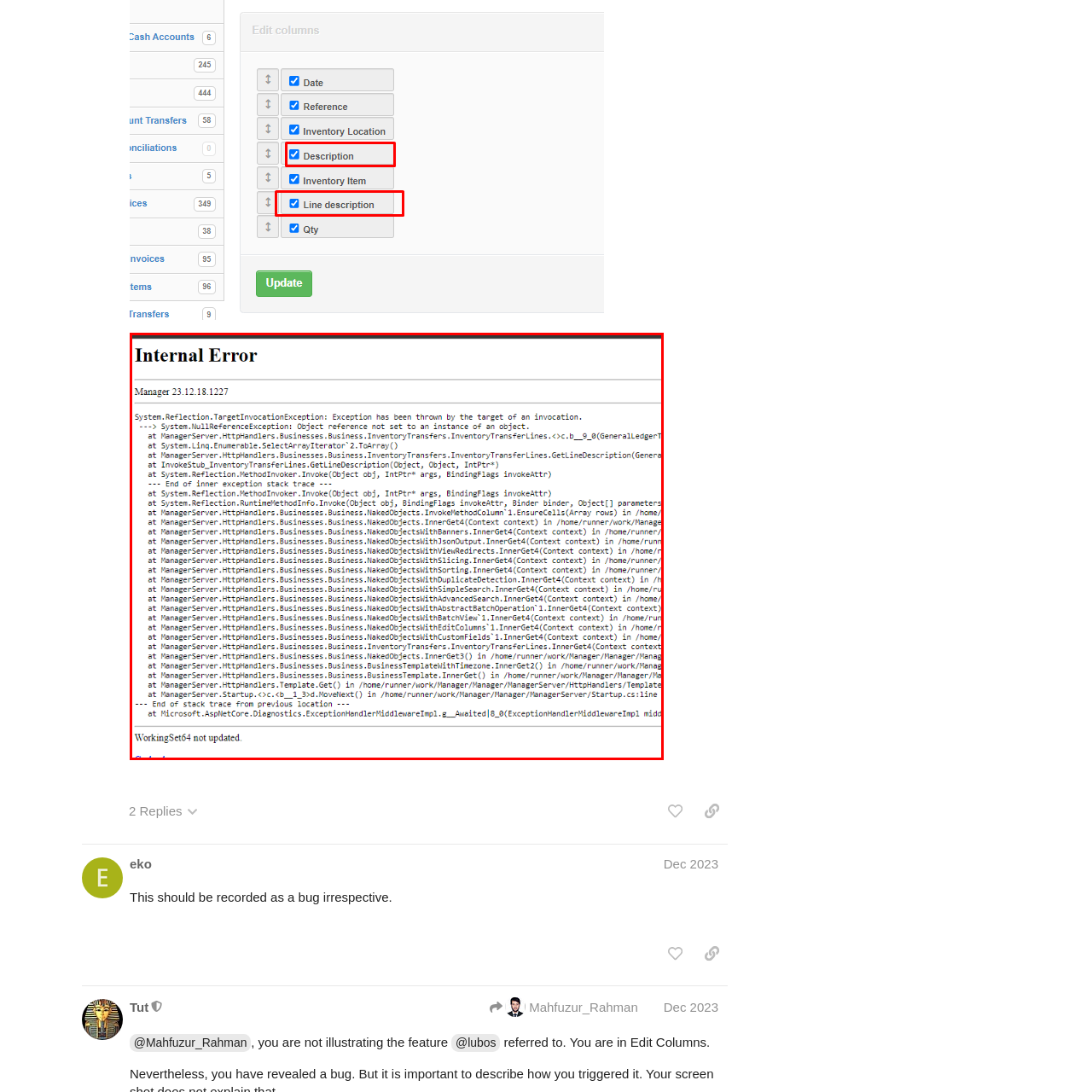Offer a comprehensive description of the image enclosed by the red box.

The image displays an error message labeled "Internal Error," indicating a significant issue within a software application or system. The error details suggest that a `NullReferenceException` was encountered, implying an attempt to access an object that has not been instantiated. This is often a common coding issue that arises when the code attempts to use or manipulate an object that is currently null. 

The provided stack trace outlines the sequence of method calls leading to the error, spanning various functions within the application's backend. It mentions `ManagerServer`, `HttpHandlers`, and several business logic layers, indicating a complex system where the error originates from deeper within the application structure. 

Additionally, the message includes a timestamp or version number, which is often useful for debugging, indicating that developers should review their code around the specified line references to identify the root cause of the issue. This information serves as a crucial piece for engineers or developers attempting to resolve the error efficiently. 

Overall, the image encapsulates a critical moment in software operation, highlighting the challenges of bug resolution and the need for rigorous testing and debugging practices.